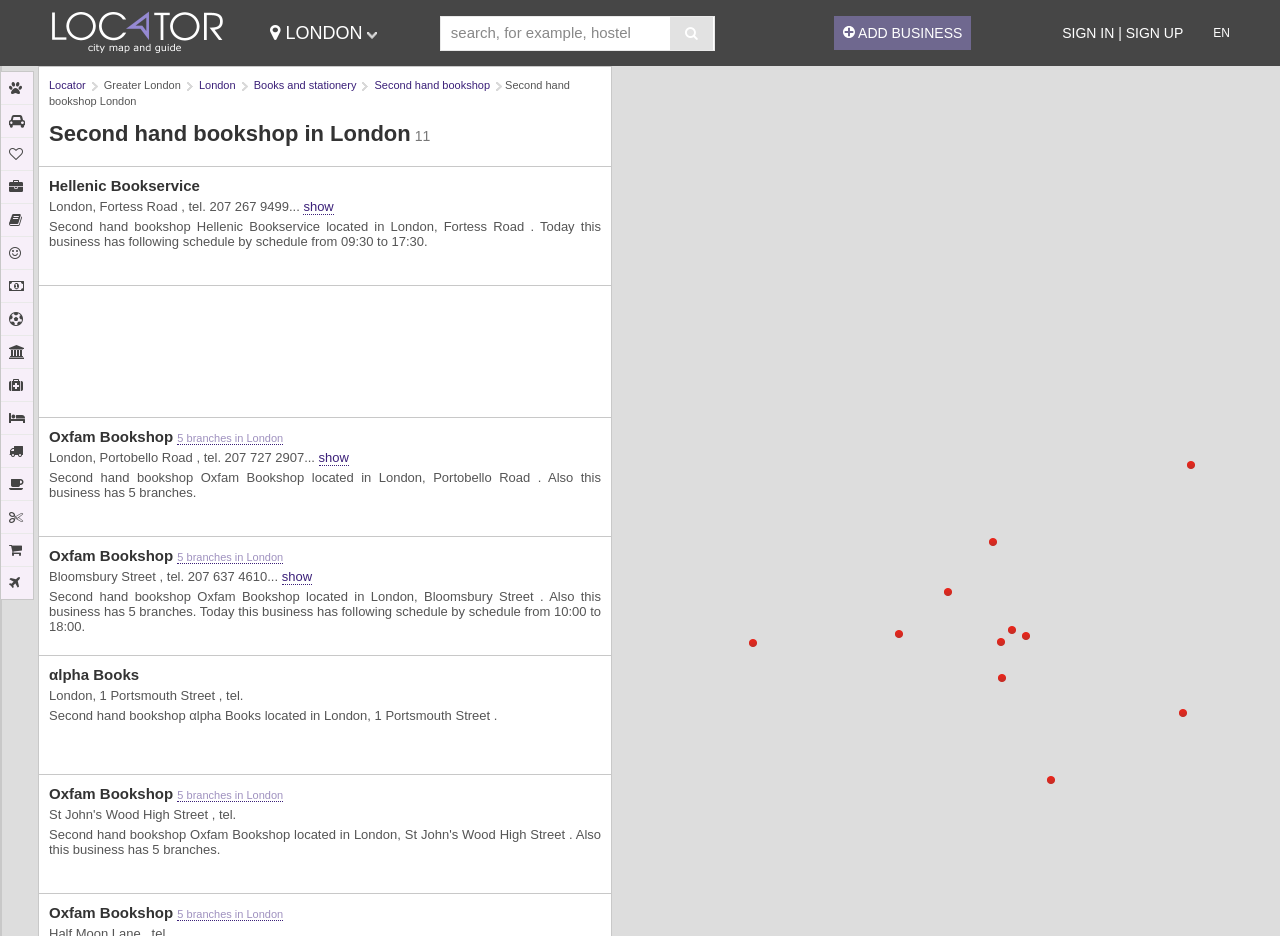What is the address of 'αlpha Books'?
Based on the image, answer the question in a detailed manner.

I found the address by looking at the static text 'London, 1 Portsmouth Street, tel.' under the heading 'αlpha Books'.